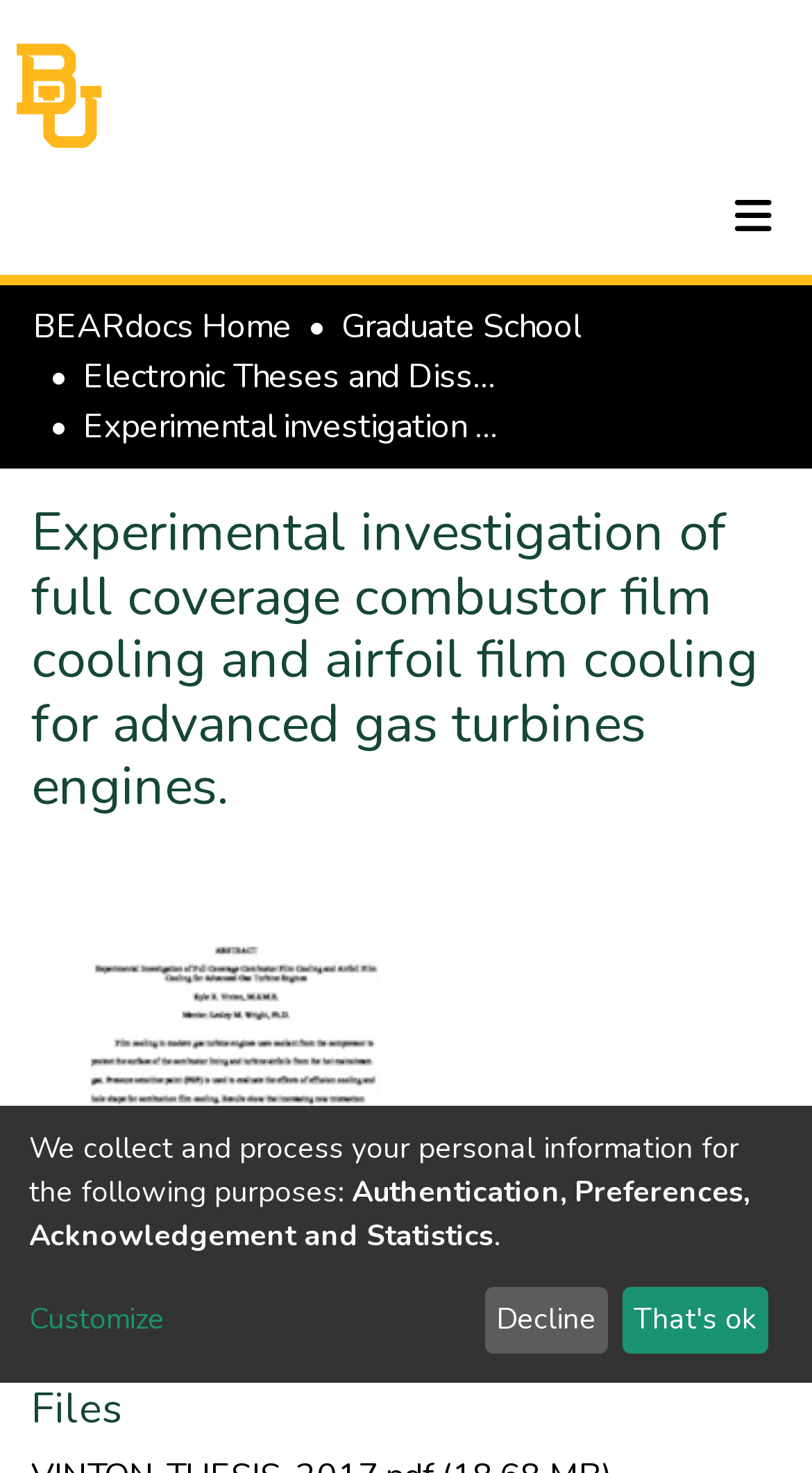Extract the text of the main heading from the webpage.

Experimental investigation of full coverage combustor film cooling and airfoil film cooling for advanced gas turbines engines.